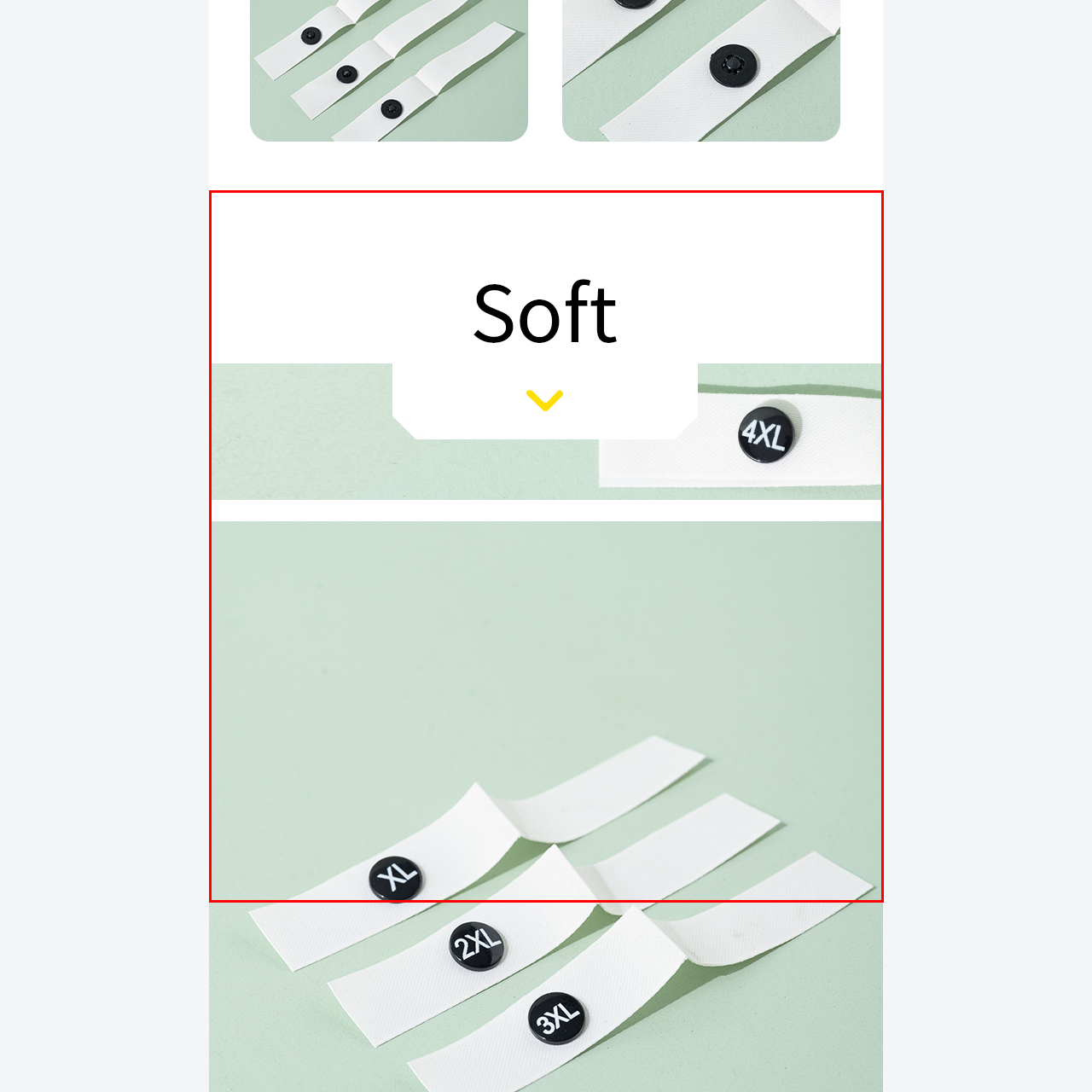What is the color of the text at the top of the image?
Carefully examine the image within the red bounding box and provide a comprehensive answer based on what you observe.

According to the caption, the word 'Soft' is displayed prominently in bold, black text at the top of the image, accompanied by a downward-facing arrow.